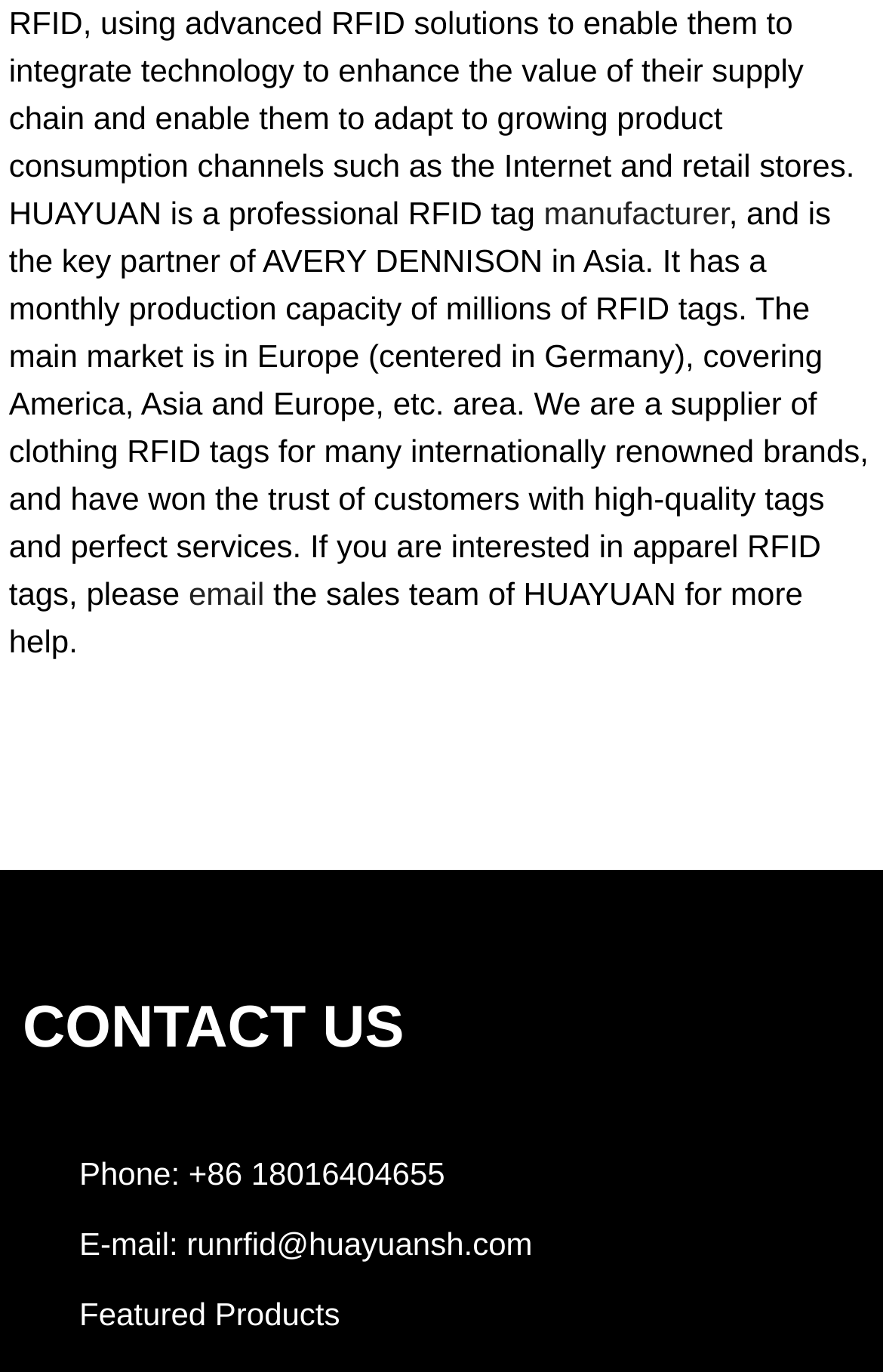What is the main market of HUAYUAN?
Refer to the image and give a detailed answer to the question.

The main market of HUAYUAN is mentioned in the second paragraph of the webpage, which states that the main market is in Europe, centered in Germany, and also covers America and Asia.